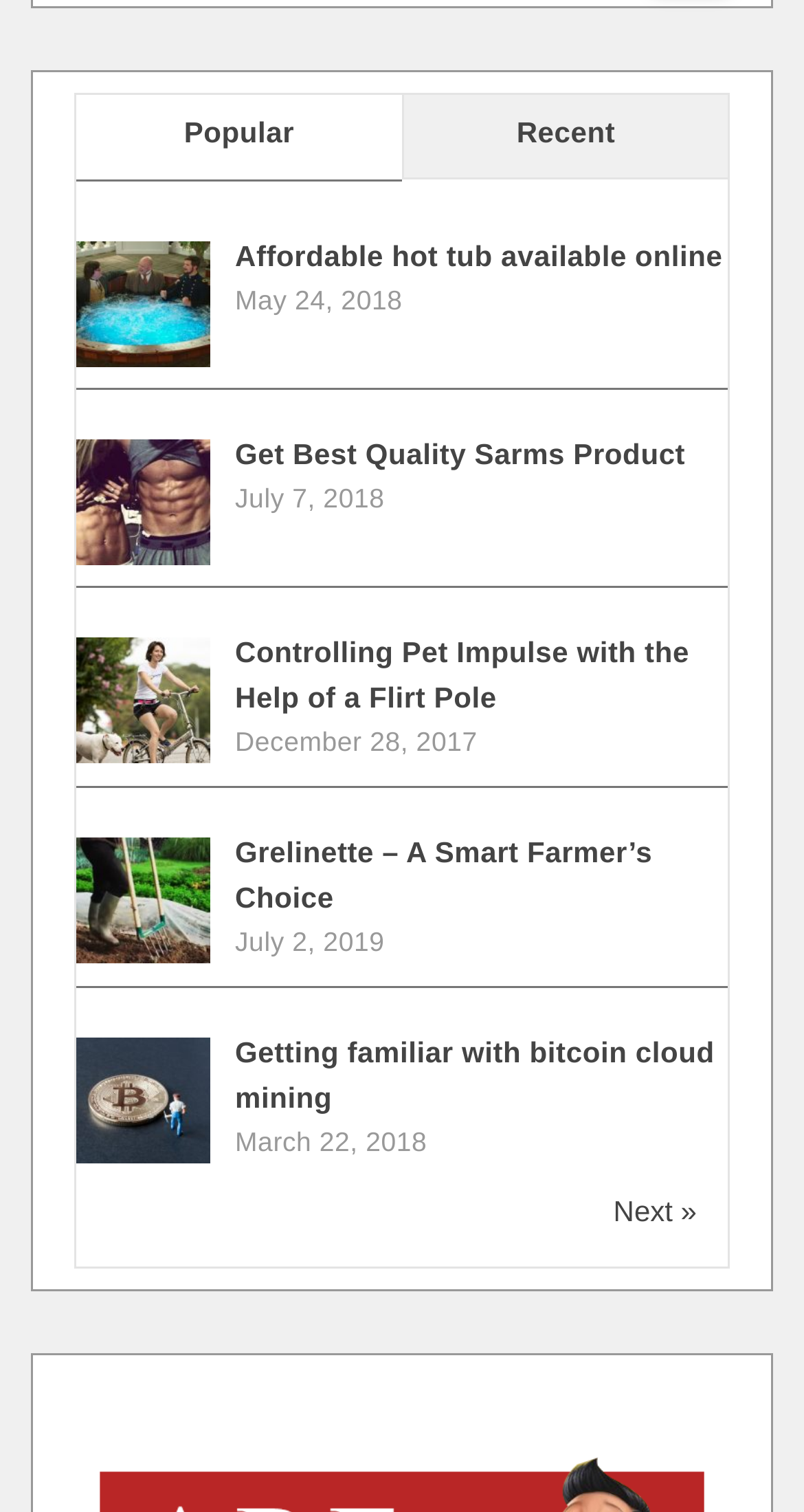Determine the bounding box coordinates of the clickable region to follow the instruction: "View Affordable hot tub available online".

[0.095, 0.191, 0.262, 0.213]